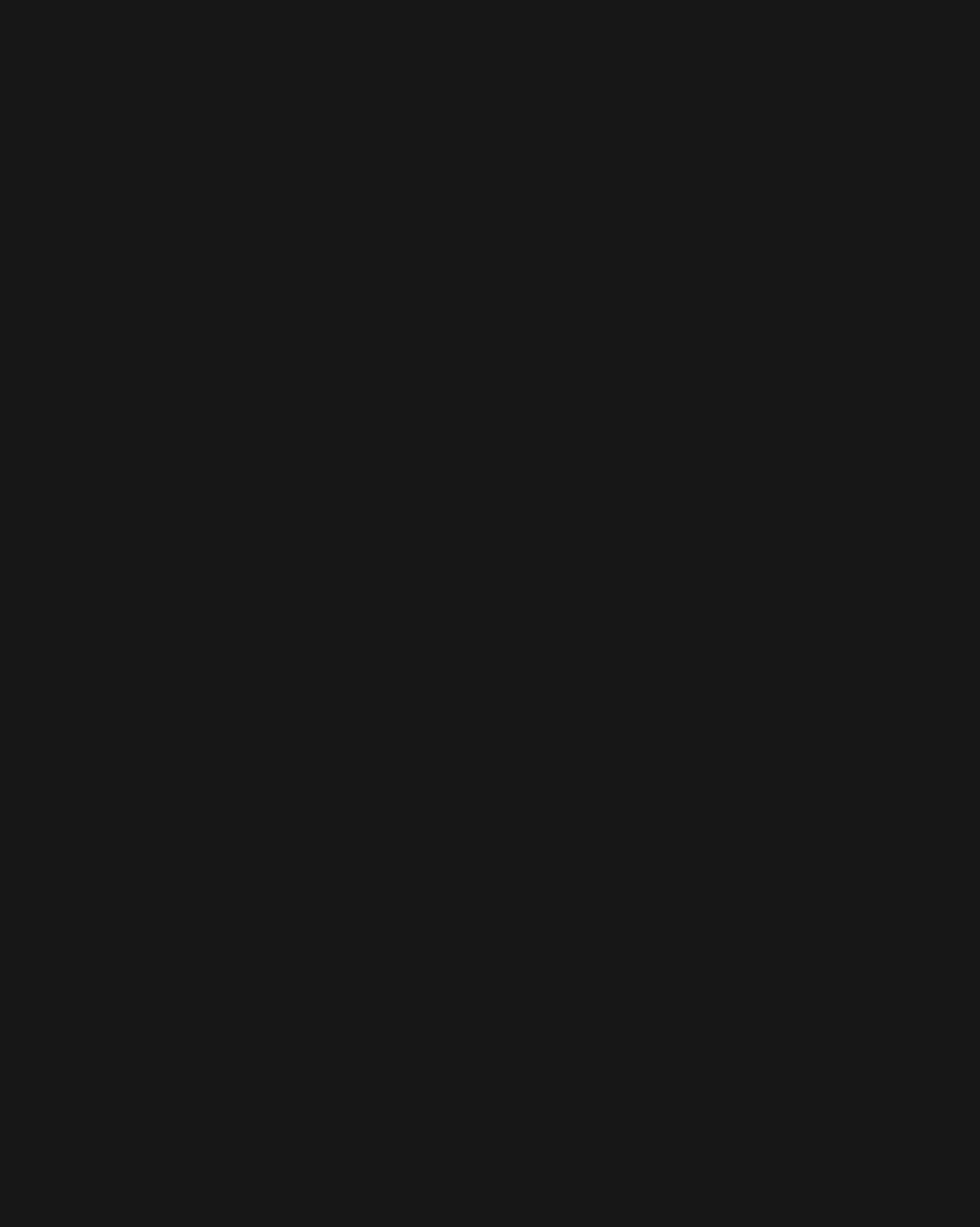Provide the bounding box coordinates for the UI element that is described as: "Rail Transit".

[0.25, 0.803, 0.316, 0.815]